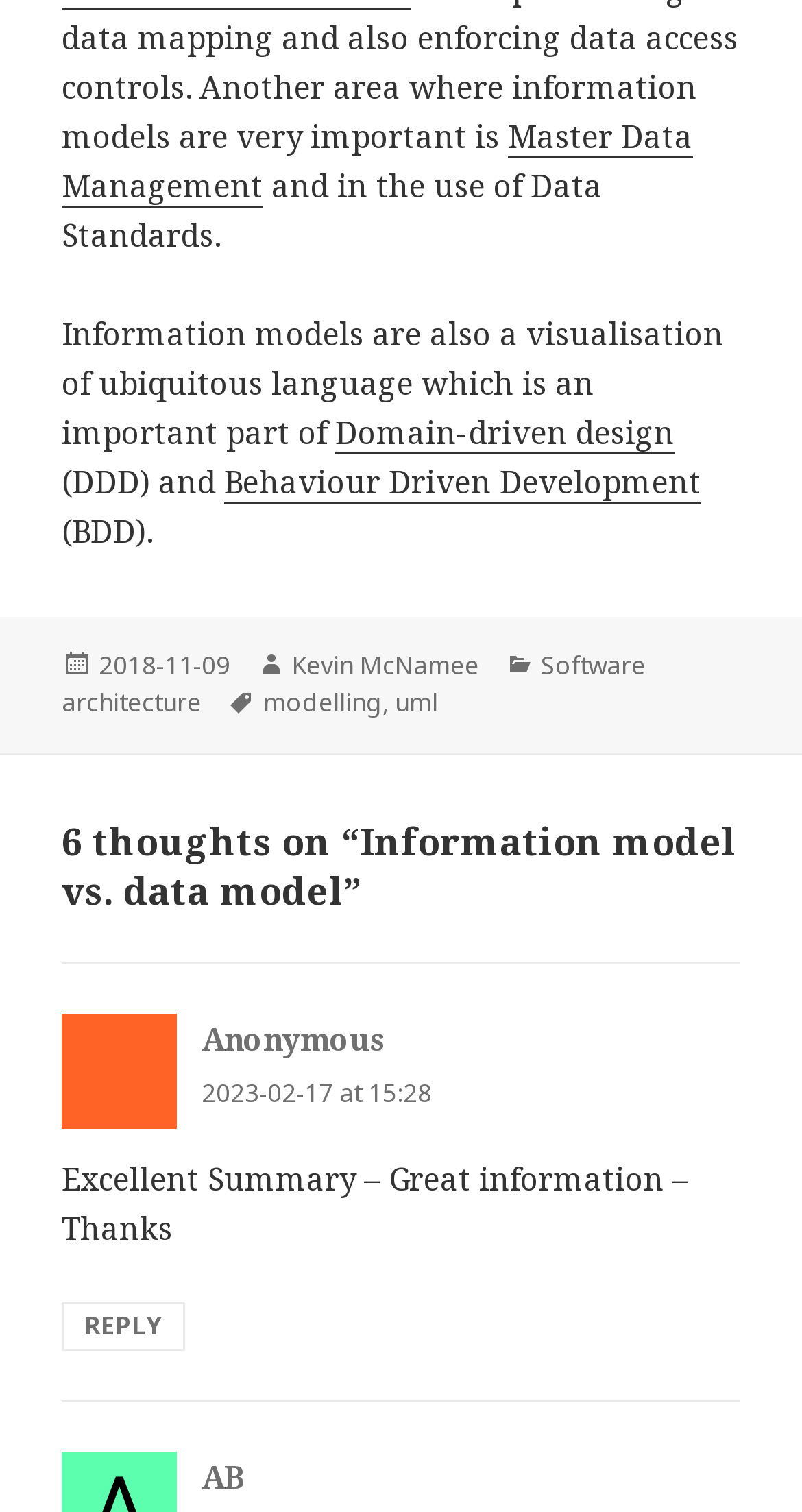Kindly determine the bounding box coordinates of the area that needs to be clicked to fulfill this instruction: "Click on 'Domain-driven design'".

[0.418, 0.271, 0.841, 0.3]